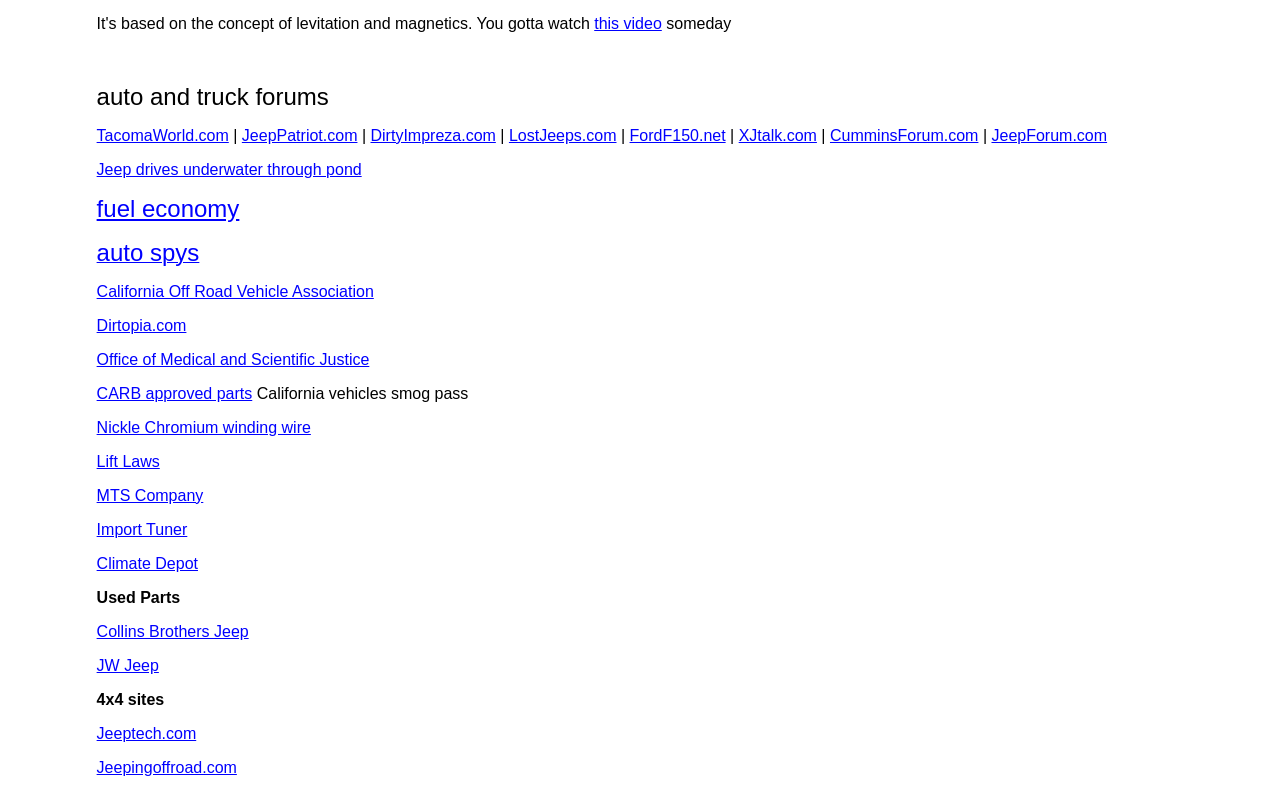Give a one-word or short phrase answer to the question: 
What is the topic of the website?

Auto and truck forums